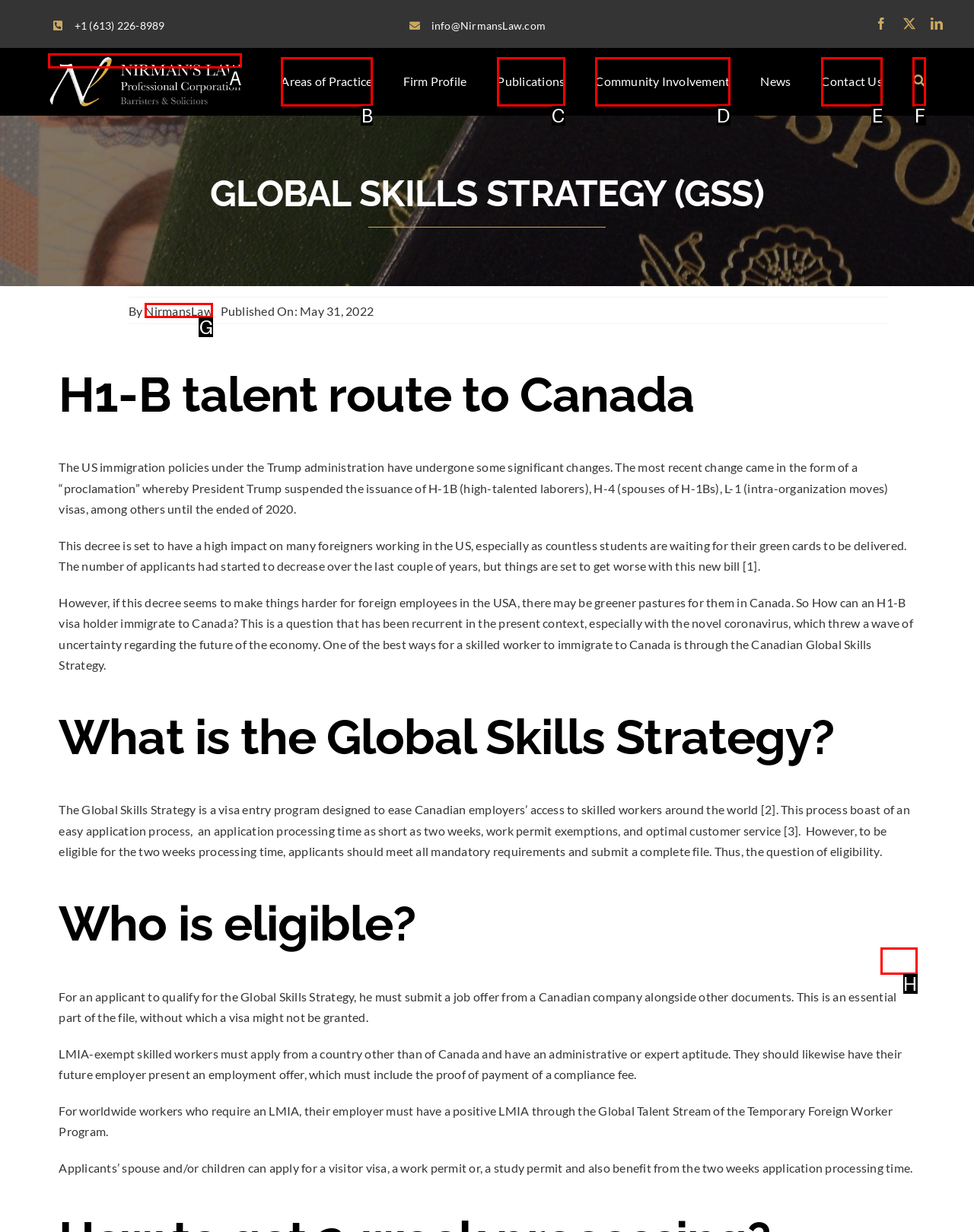Determine which option matches the element description: aria-label="Search" title="Search"
Reply with the letter of the appropriate option from the options provided.

F